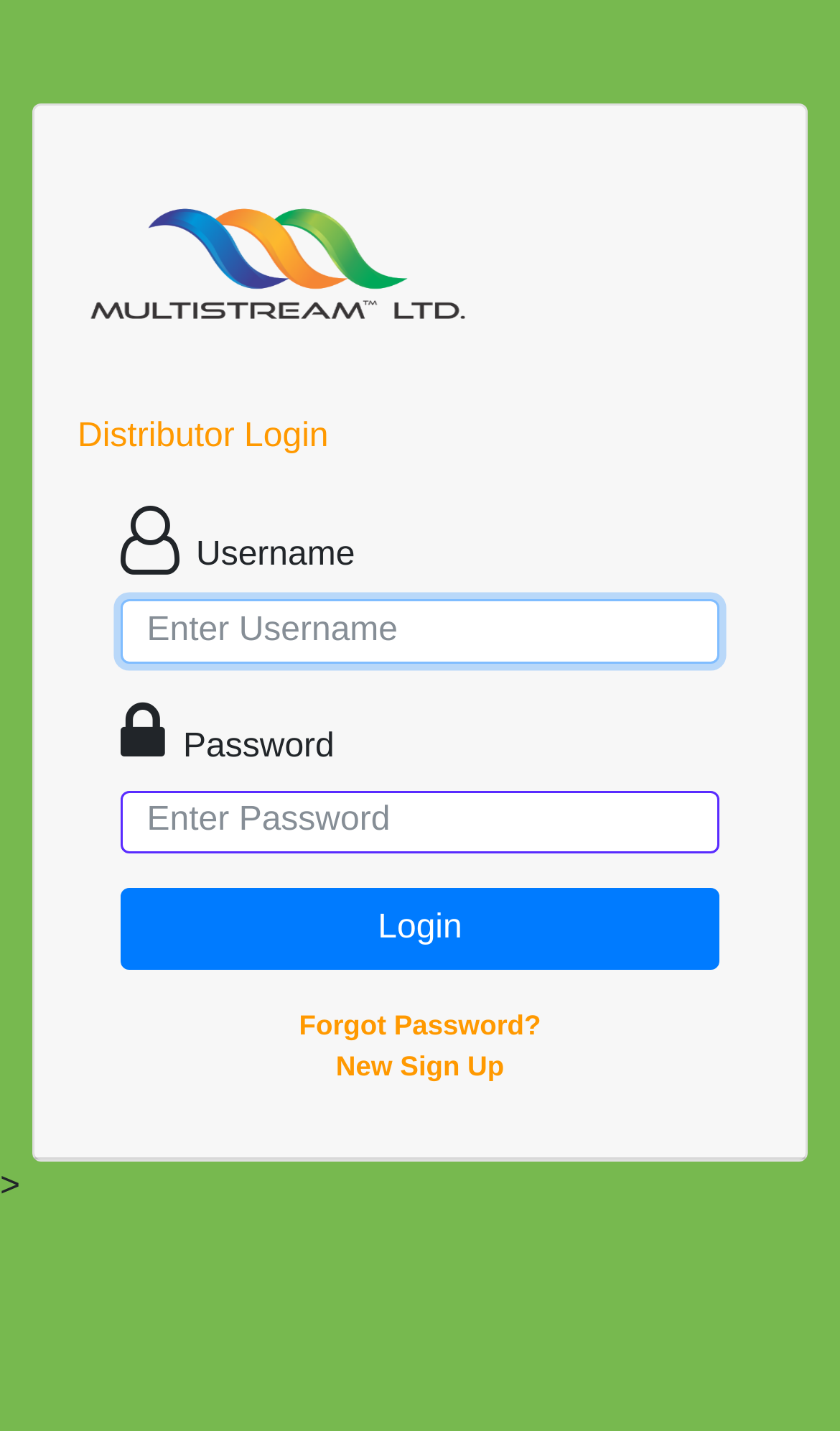Based on the element description: "parent_node: Username name="btnLogin" value="Login"", identify the UI element and provide its bounding box coordinates. Use four float numbers between 0 and 1, [left, top, right, bottom].

[0.144, 0.621, 0.856, 0.678]